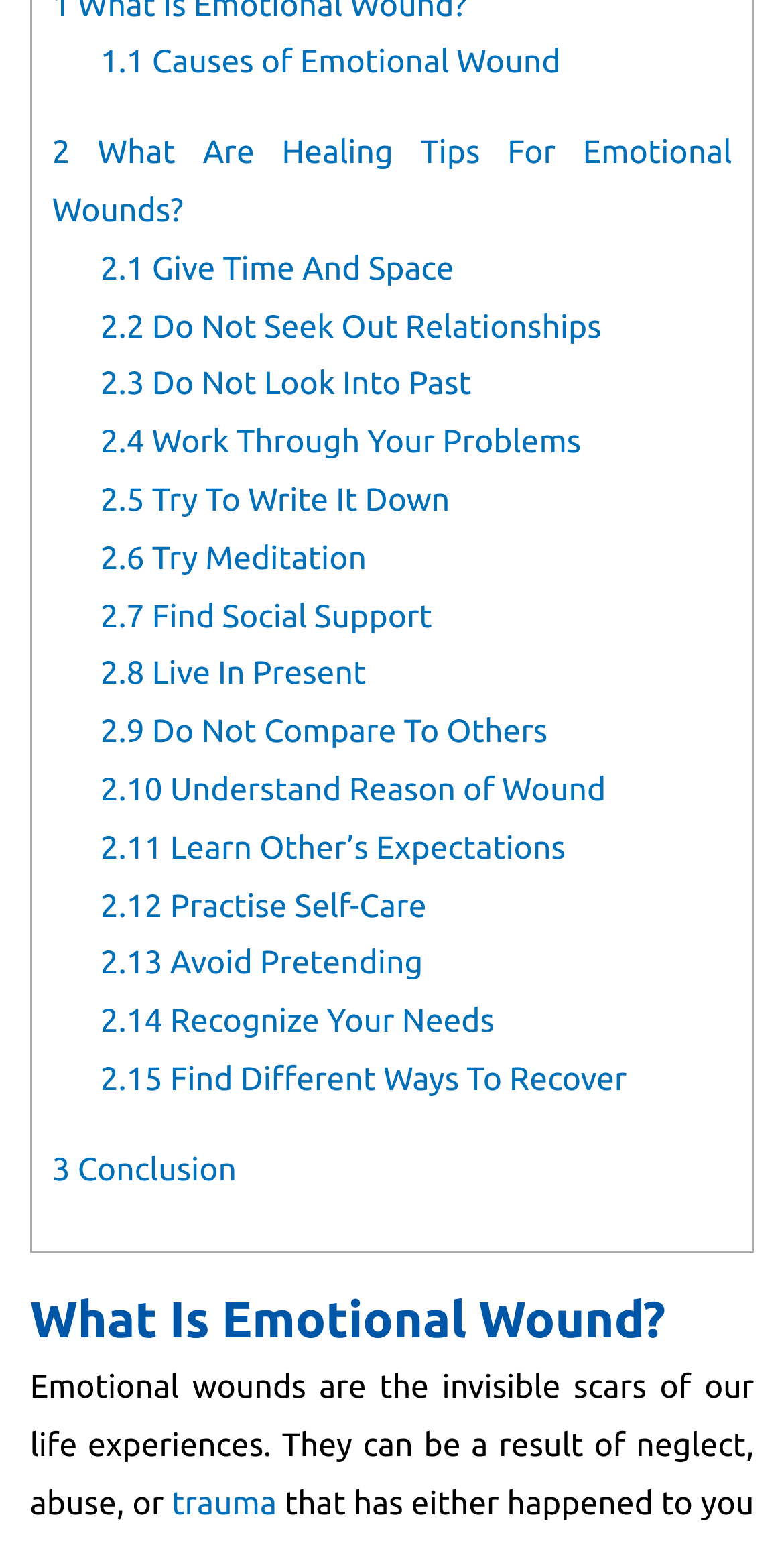What is the first cause of emotional wound mentioned?
Using the image as a reference, give an elaborate response to the question.

I looked at the link '1.1 Causes of Emotional Wound' and inferred that the first cause of emotional wound mentioned is neglect, as it is likely to be the first point discussed under the causes of emotional wounds.